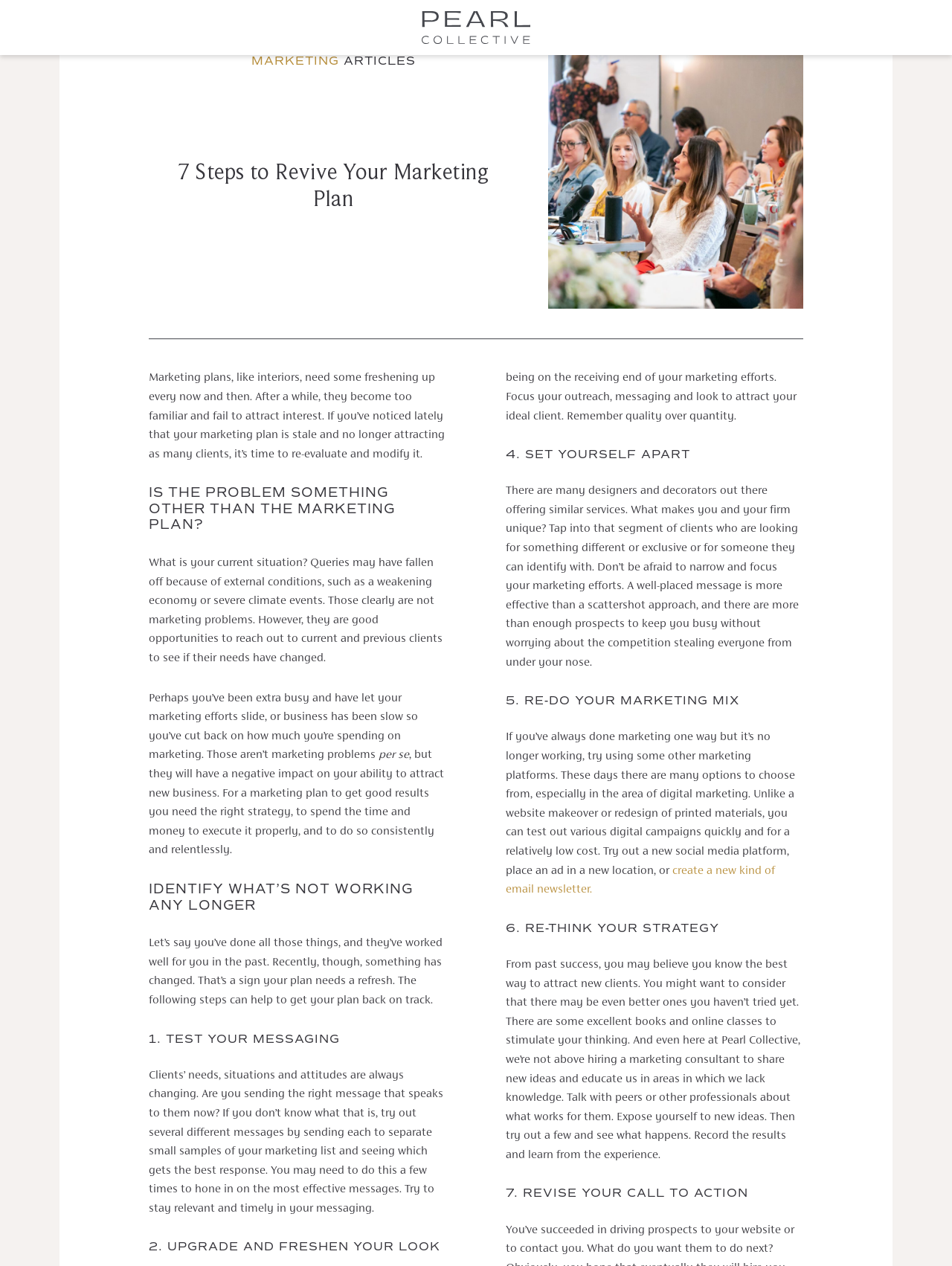What is the benefit of trying out new marketing platforms?
Please describe in detail the information shown in the image to answer the question.

According to the webpage, trying out new marketing platforms, such as digital campaigns, allows you to test what works and what doesn't, and to find new ways to attract clients, all at a relatively low cost.